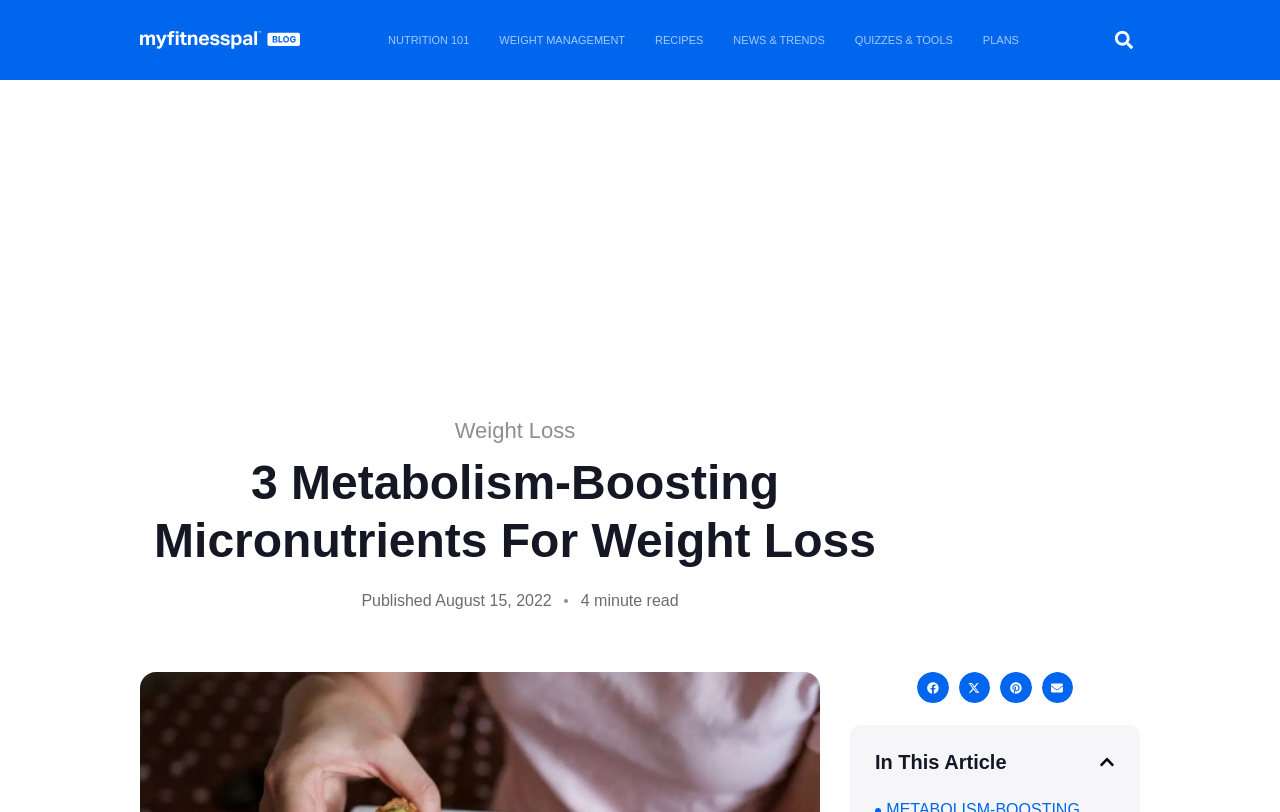Find the bounding box coordinates for the UI element that matches this description: "Weight Management".

[0.39, 0.025, 0.488, 0.074]